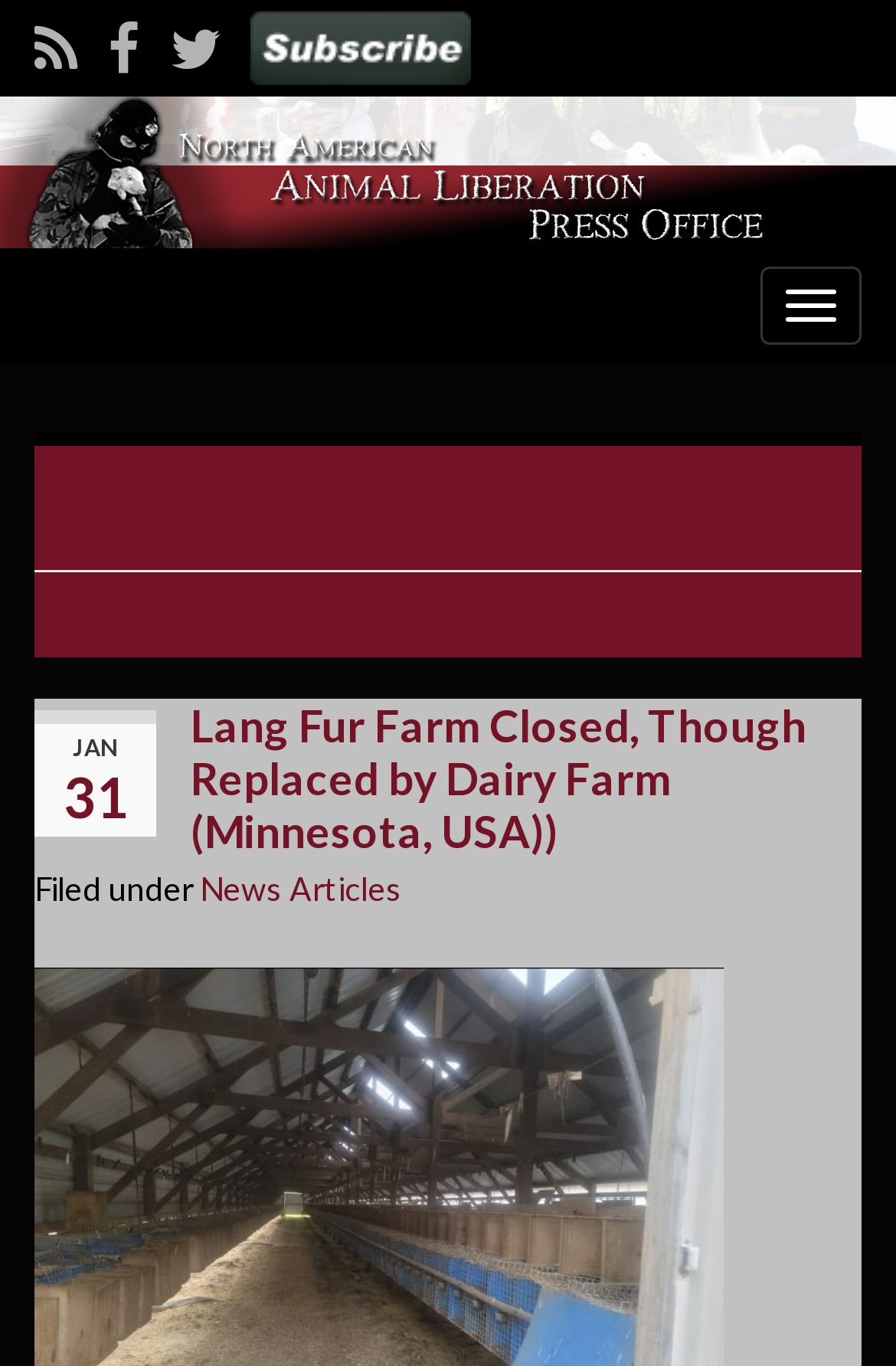Determine the bounding box coordinates of the clickable area required to perform the following instruction: "Visit the custom page". The coordinates should be represented as four float numbers between 0 and 1: [left, top, right, bottom].

[0.279, 0.005, 0.526, 0.054]